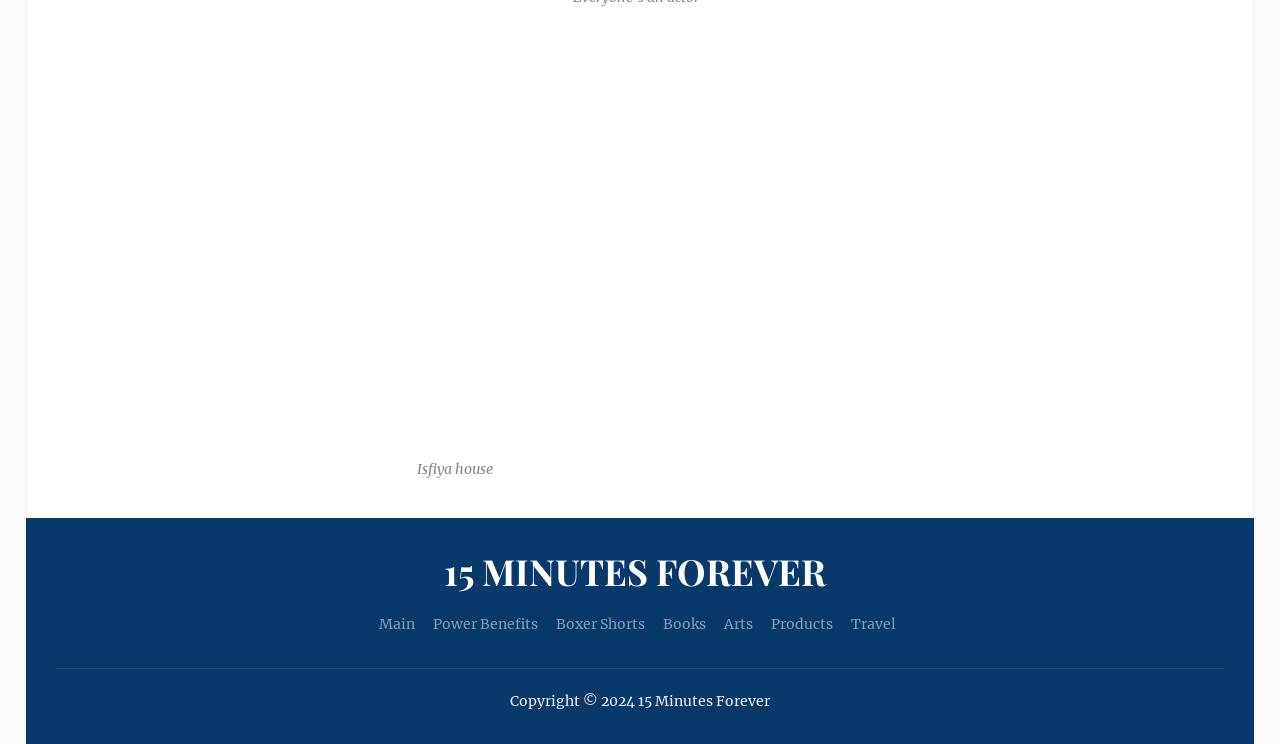Give the bounding box coordinates for this UI element: "15 Minutes Forever". The coordinates should be four float numbers between 0 and 1, arranged as [left, top, right, bottom].

[0.347, 0.722, 0.653, 0.814]